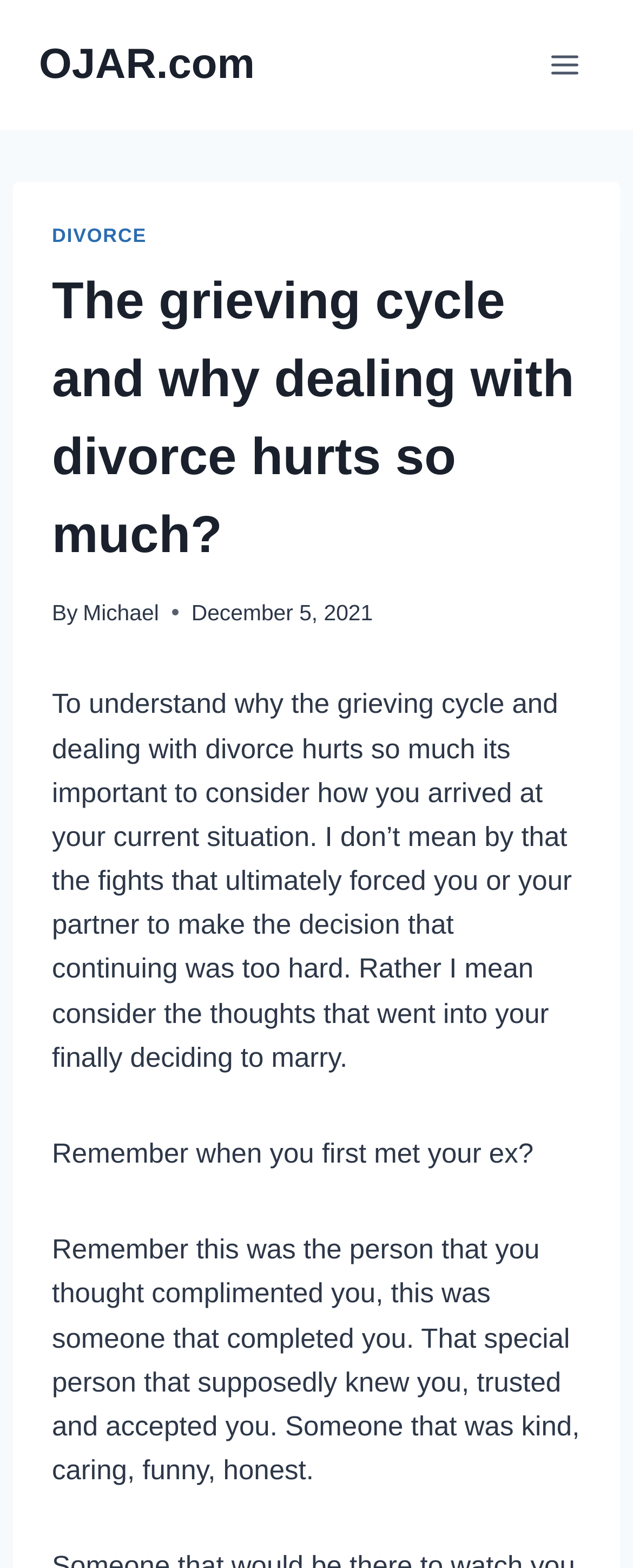Please find and generate the text of the main heading on the webpage.

The grieving cycle and why dealing with divorce hurts so much?